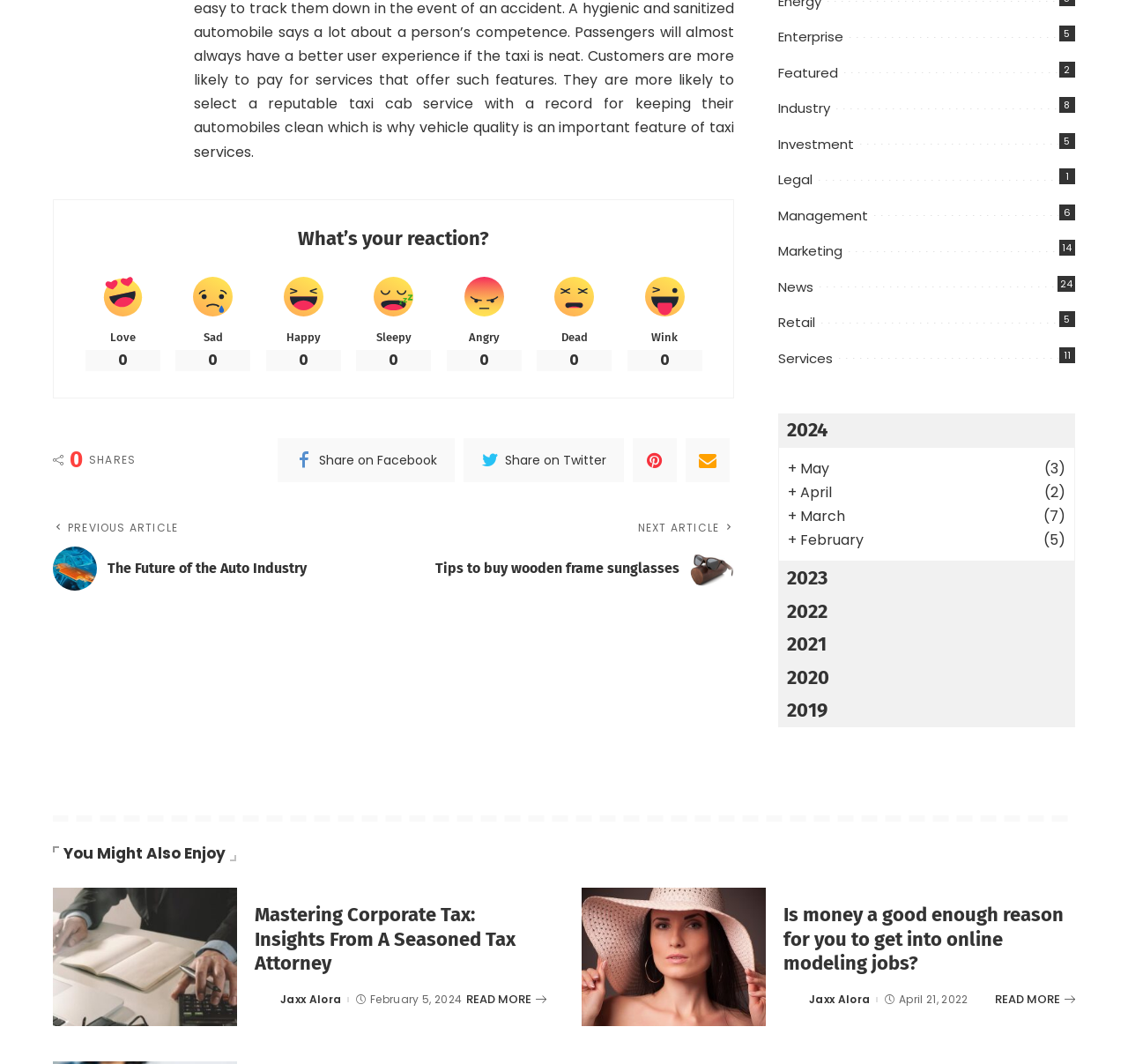Answer the question below using just one word or a short phrase: 
How many years are listed in the archive section?

6